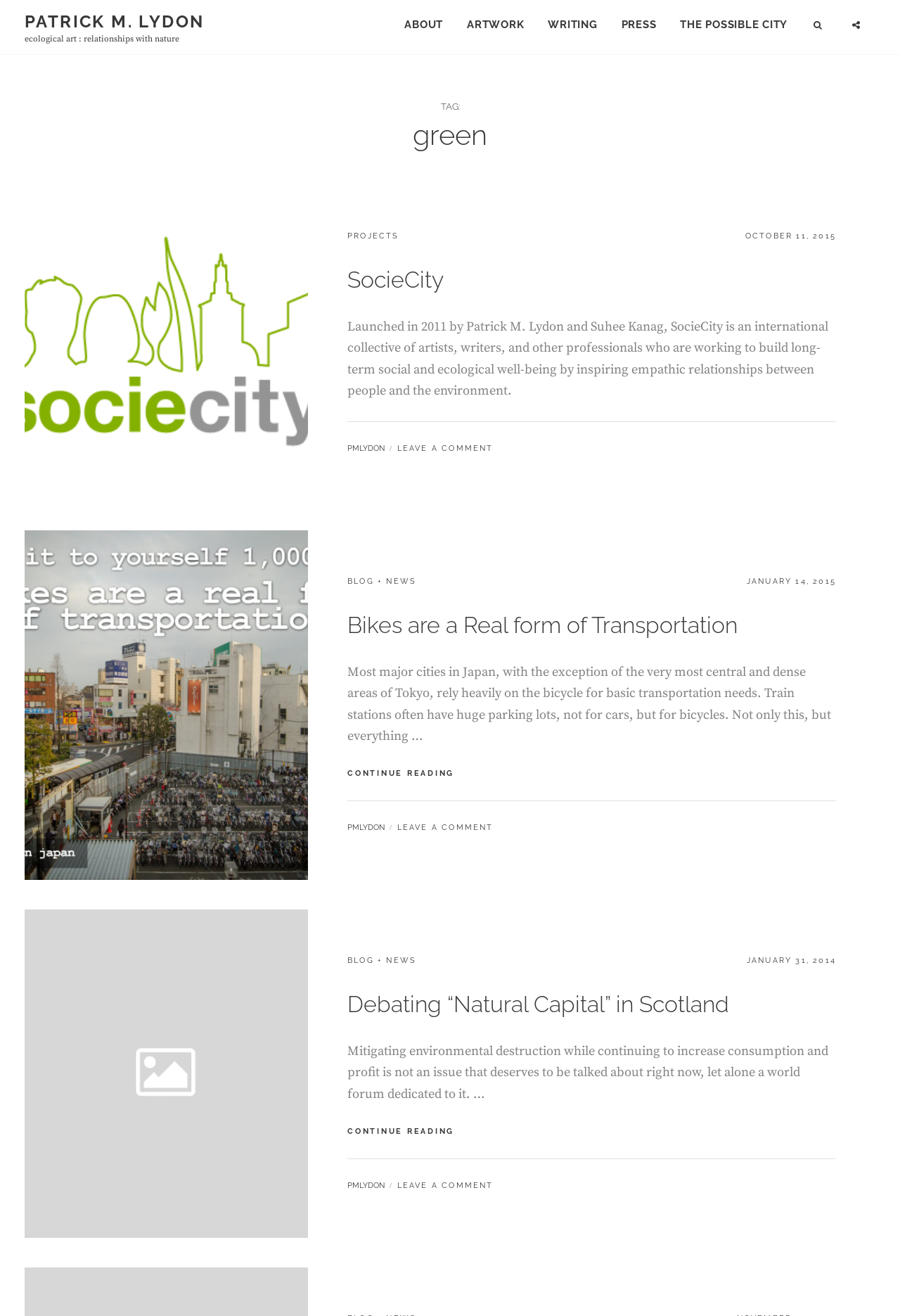Determine the bounding box coordinates of the UI element that matches the following description: "The Possible City". The coordinates should be four float numbers between 0 and 1 in the format [left, top, right, bottom].

[0.744, 0.005, 0.887, 0.032]